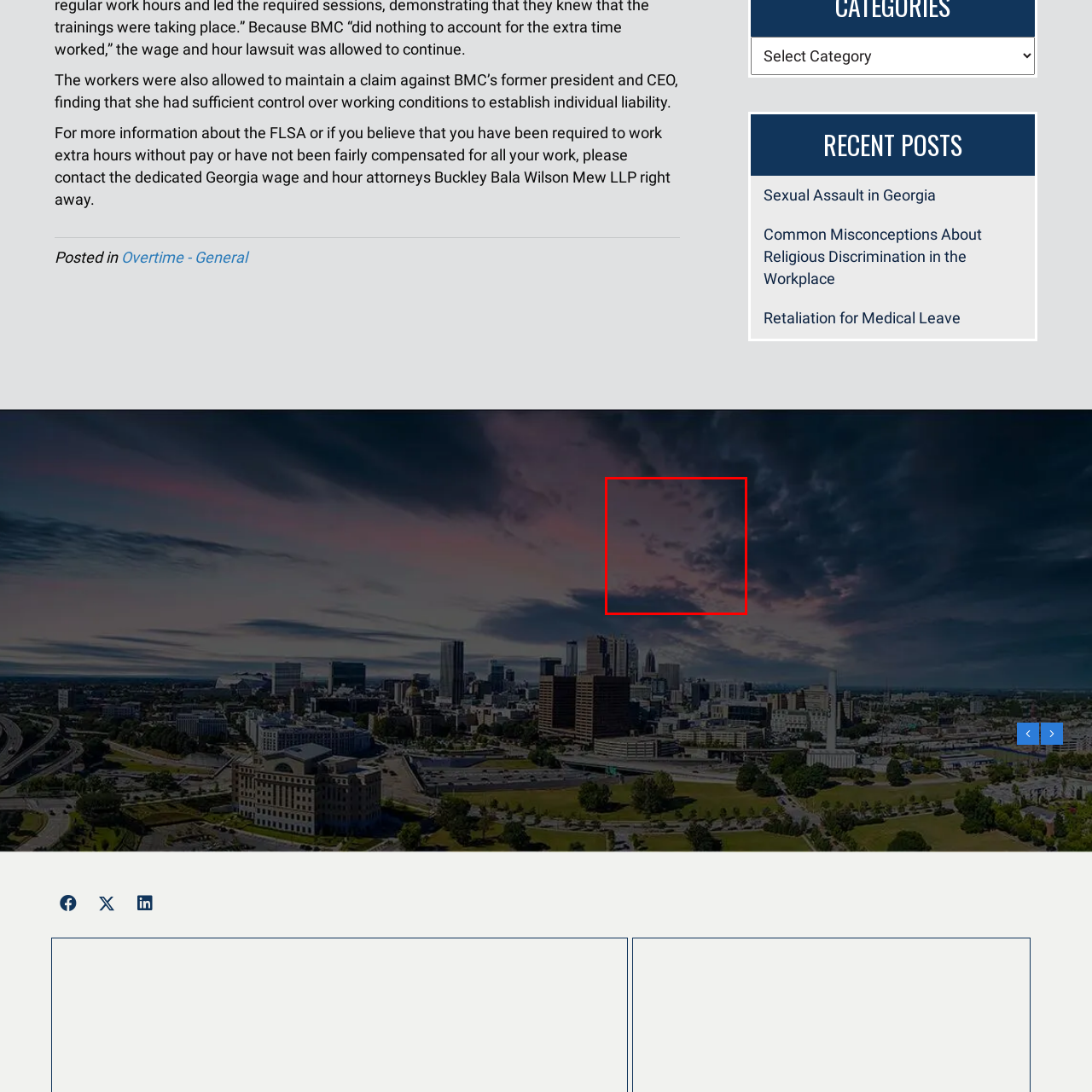What is the color of the sky in the image?
Pay attention to the image part enclosed by the red bounding box and answer the question using a single word or a short phrase.

Deep blues and soft purples